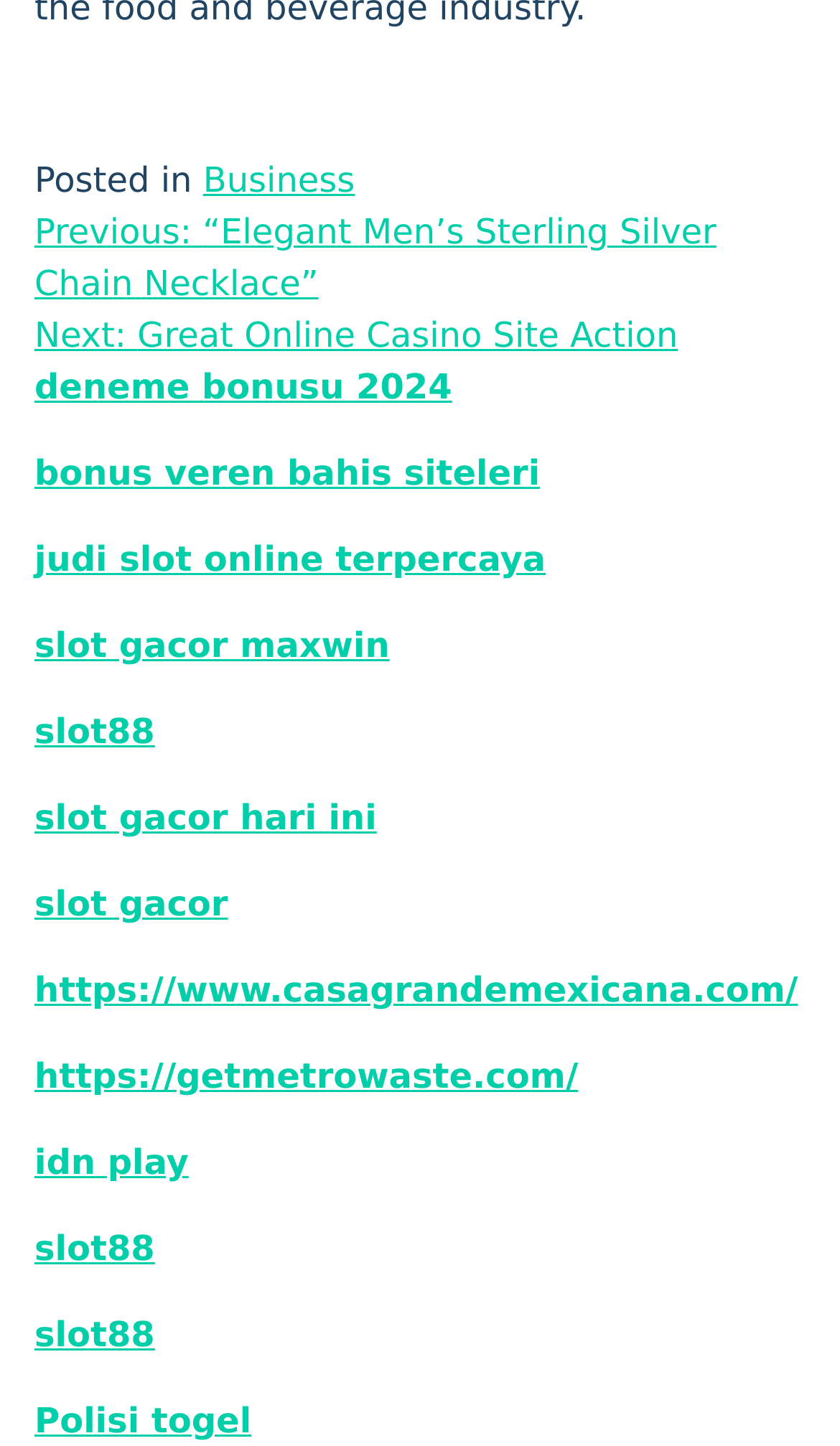Determine the bounding box coordinates for the region that must be clicked to execute the following instruction: "Visit 'deneme bonusu 2024'".

[0.041, 0.254, 0.538, 0.282]